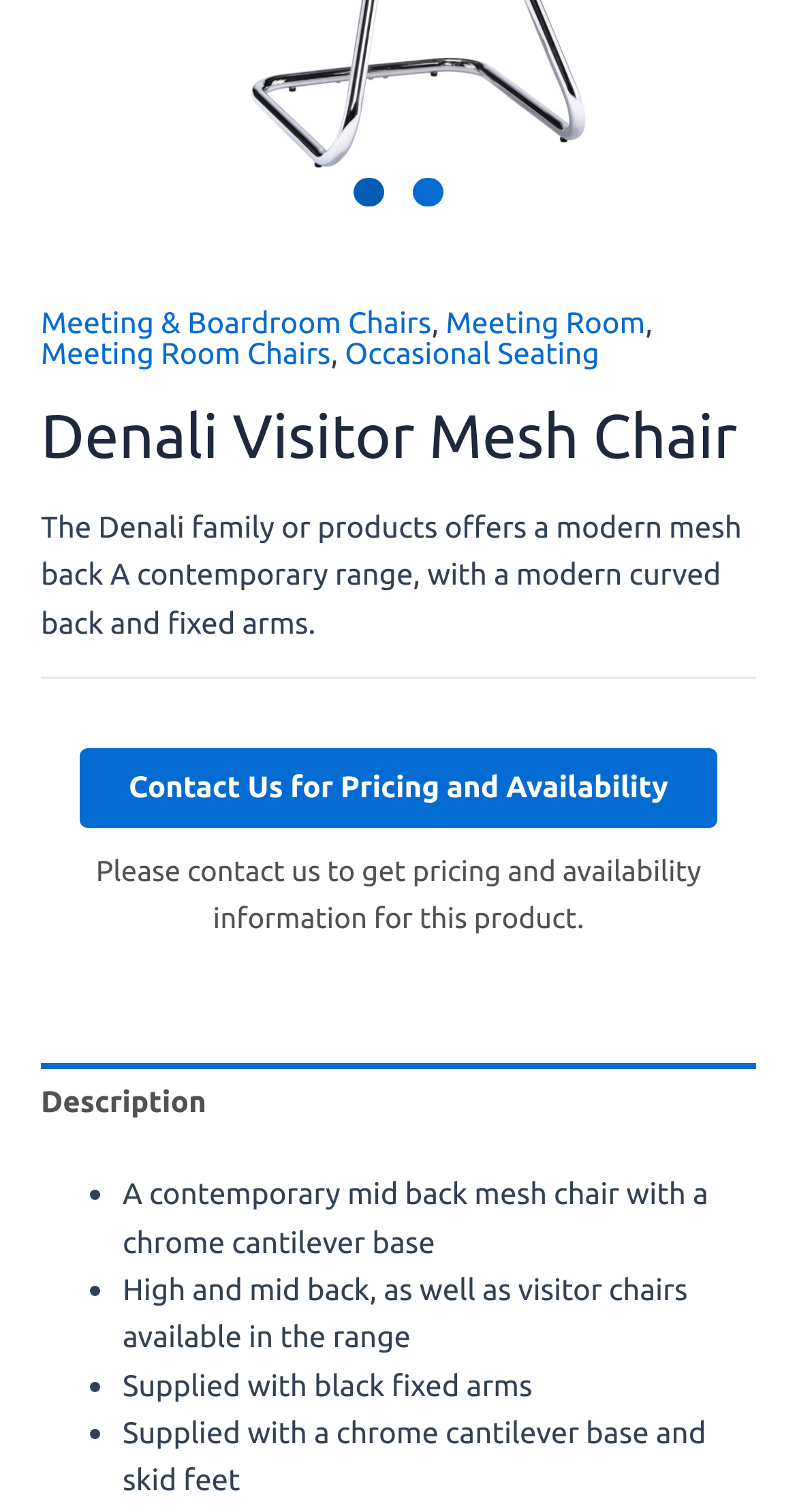Please provide the bounding box coordinate of the region that matches the element description: Meeting Room. Coordinates should be in the format (top-left x, top-left y, bottom-right x, bottom-right y) and all values should be between 0 and 1.

[0.559, 0.202, 0.81, 0.225]